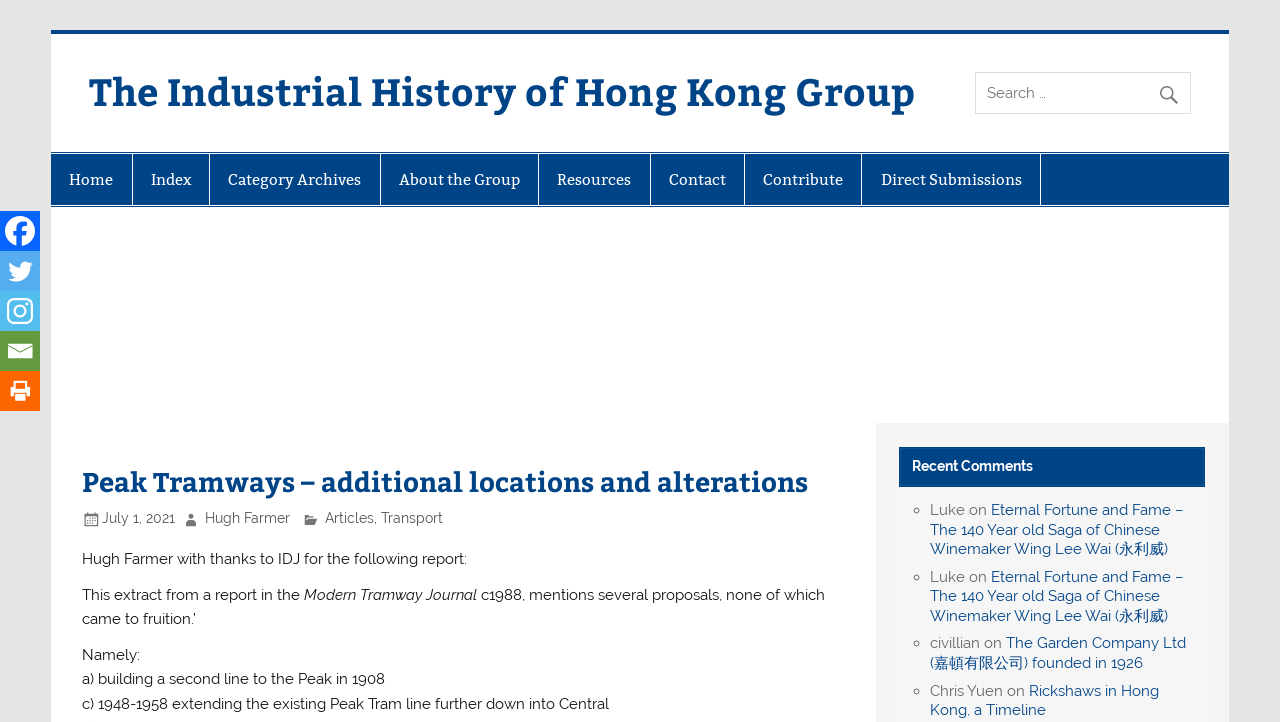Highlight the bounding box coordinates of the region I should click on to meet the following instruction: "Search for something".

[0.762, 0.1, 0.93, 0.157]